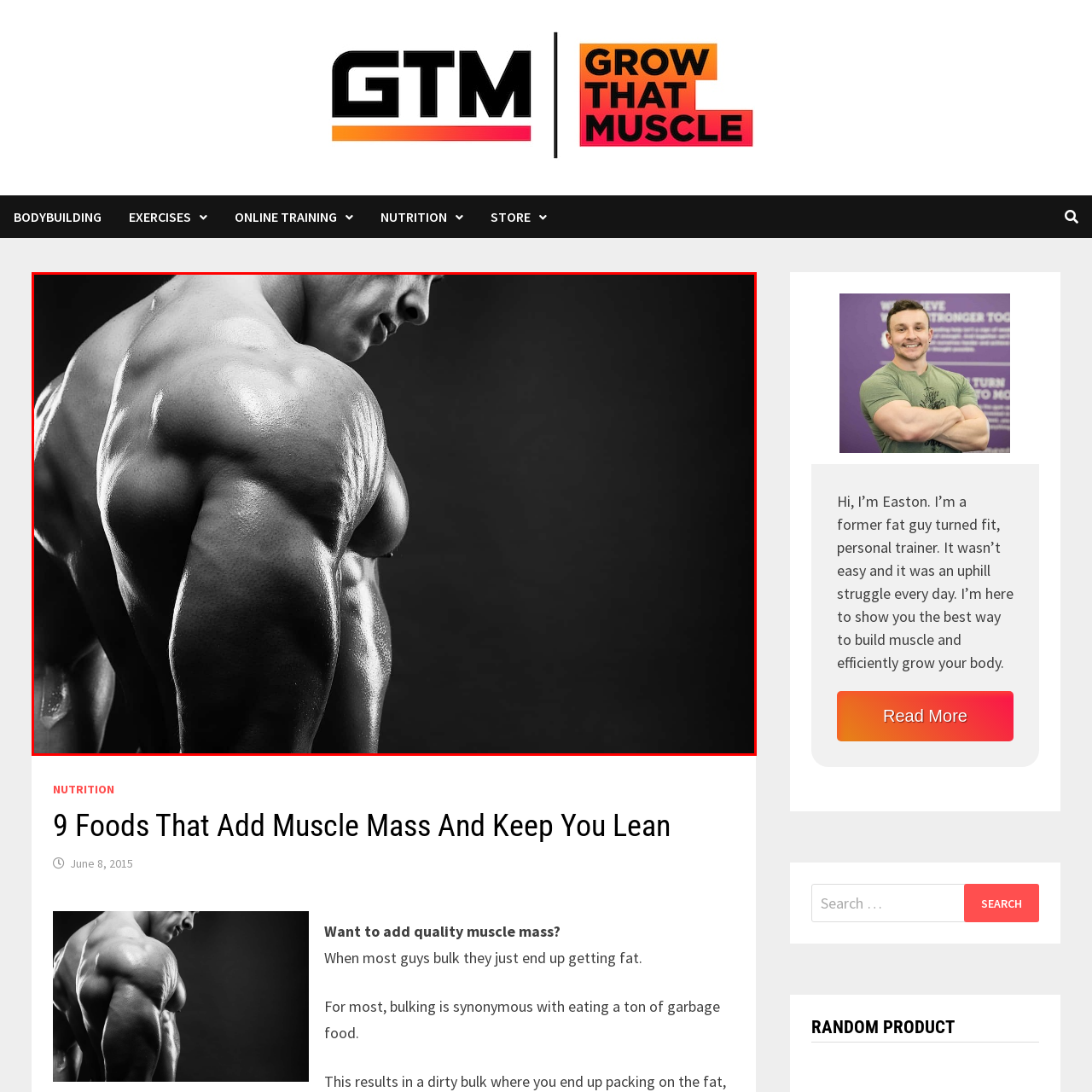Provide an elaborate description of the image marked by the red boundary.

The image captures a muscular man's back in a dramatic black and white composition. The emphasis is on the defined muscles of the shoulders and upper back, showcasing the results of dedicated bodybuilding and fitness training. The sleek lines of the musculature are accentuated by the lighting, which highlights the contours and adds depth. This visual serves to inspire those interested in building muscle mass while maintaining a lean physique, aligning with the article's focus on nutrition and exercise for healthy bulking. The overall tone reflects a commitment to fitness and the transformation involved in achieving a well-defined body.